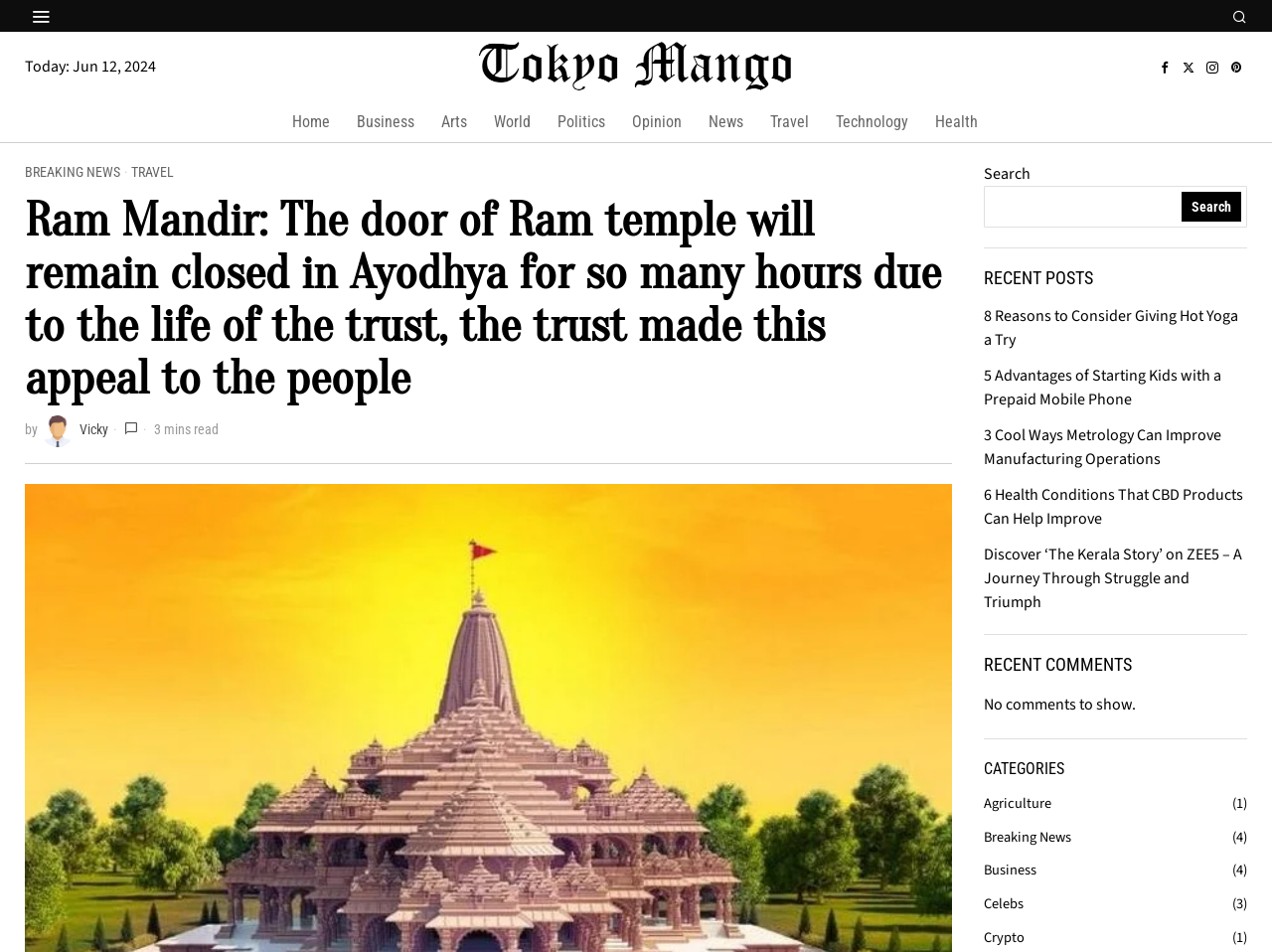Please identify the bounding box coordinates of the clickable area that will allow you to execute the instruction: "Search for something".

[0.773, 0.195, 0.98, 0.239]